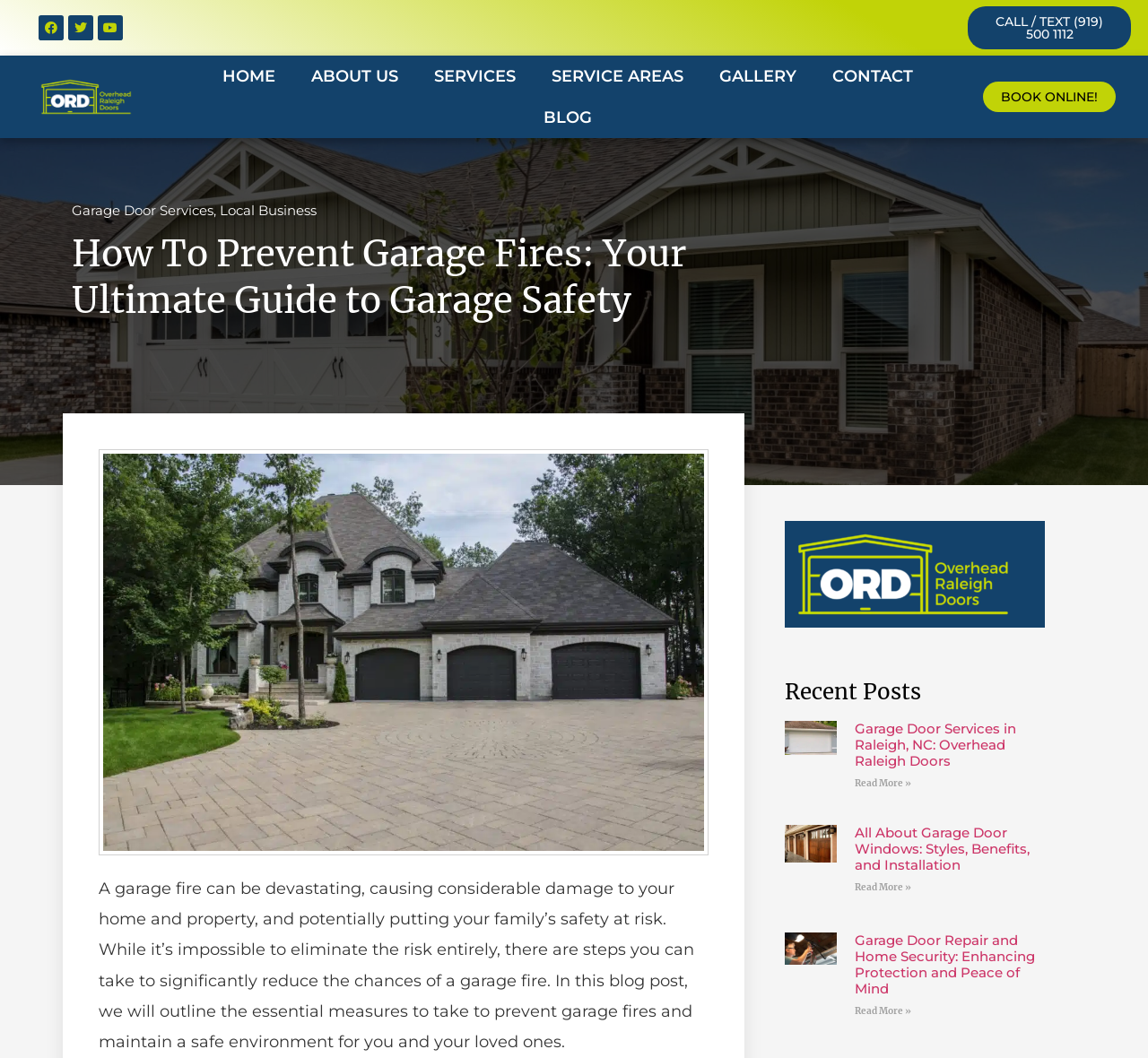Provide a thorough description of the webpage you see.

This webpage is about garage safety and prevention of garage fires. At the top, there are social media links to Facebook, Twitter, and Youtube, as well as a call-to-action button to contact the company. Below these links, there is a logo of Overhead Raleigh Doors, a company that provides garage door services. 

To the right of the logo, there is a navigation menu with links to different sections of the website, including Home, About Us, Services, Service Areas, Gallery, Contact, and Blog. 

Below the navigation menu, there is a heading that reads "How To Prevent Garage Fires: Your Ultimate Guide to Garage Safety". This is followed by a paragraph of text that explains the risks of garage fires and the importance of taking steps to prevent them. 

Further down the page, there is a section titled "Recent Posts" that lists three articles related to garage door services and home security. Each article has a heading, a brief summary, and a "Read more" link. The articles are arranged in a vertical column, with the most recent post at the top. 

At the very top right corner of the page, there is a "BOOK ONLINE!" button, and at the bottom right corner, there is a link to the company's garage door services.